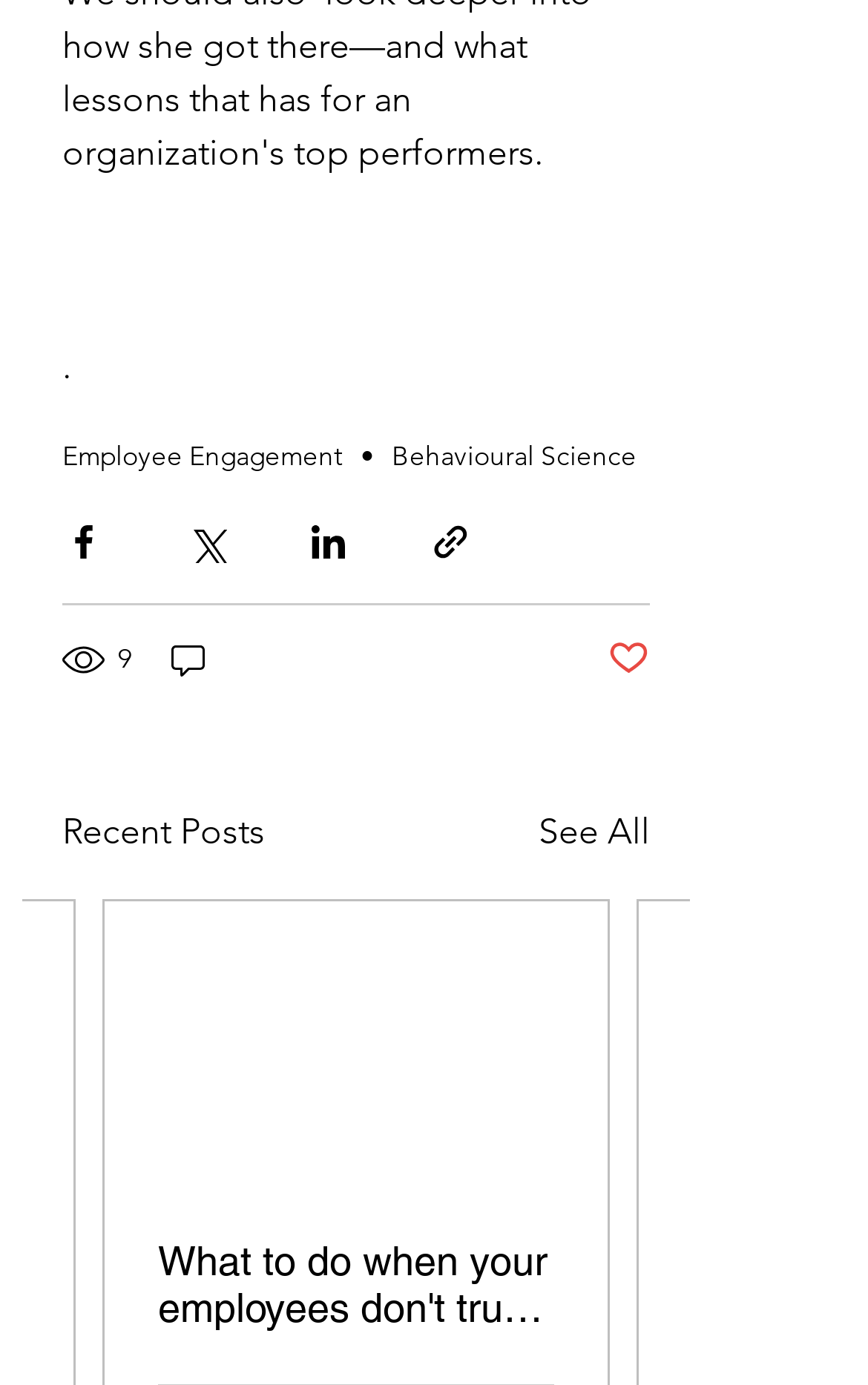Determine the bounding box coordinates (top-left x, top-left y, bottom-right x, bottom-right y) of the UI element described in the following text: Post not marked as liked

[0.7, 0.459, 0.749, 0.493]